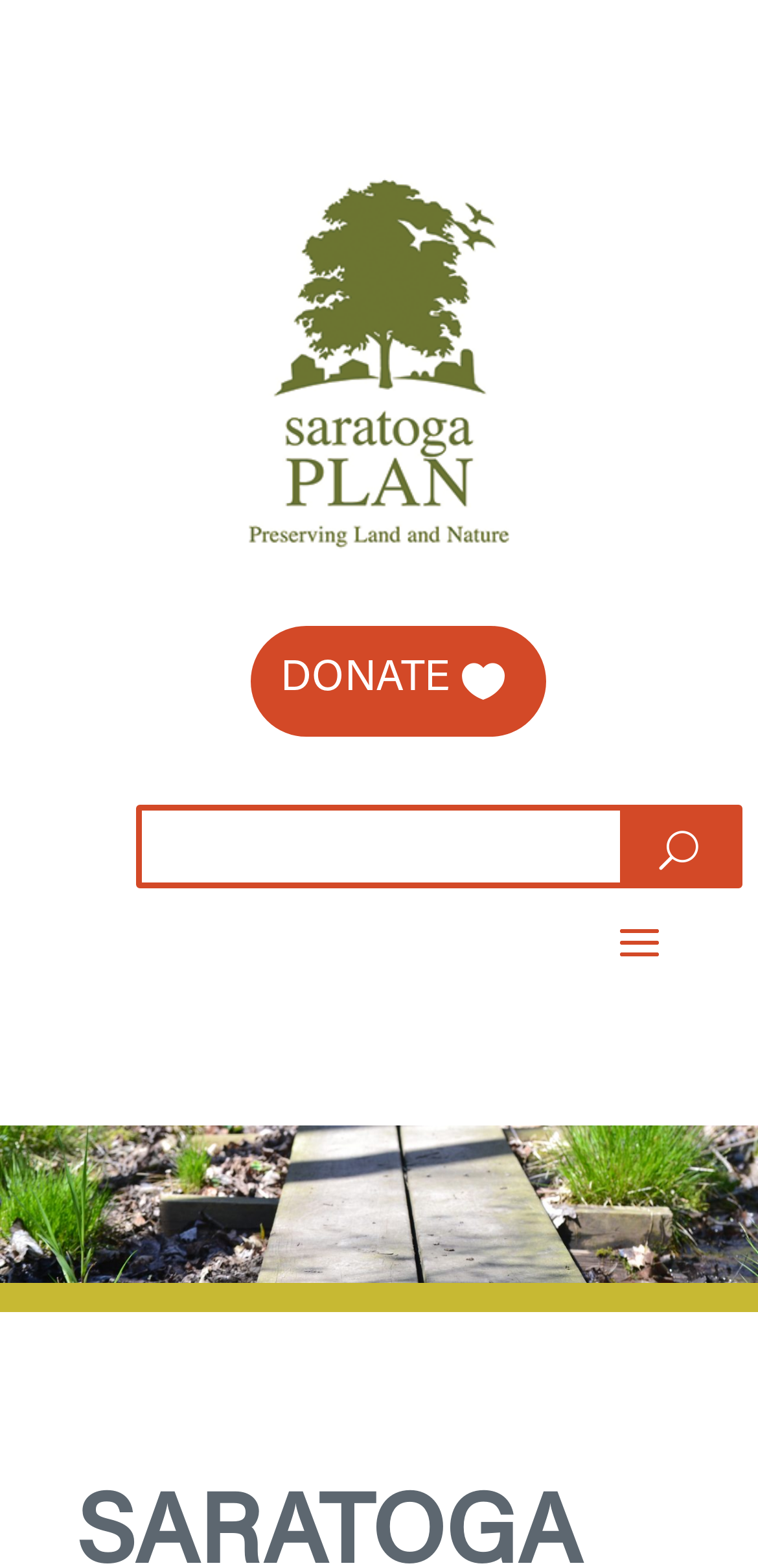Find the bounding box coordinates for the HTML element described as: "name="s"". The coordinates should consist of four float values between 0 and 1, i.e., [left, top, right, bottom].

[0.188, 0.517, 0.831, 0.563]